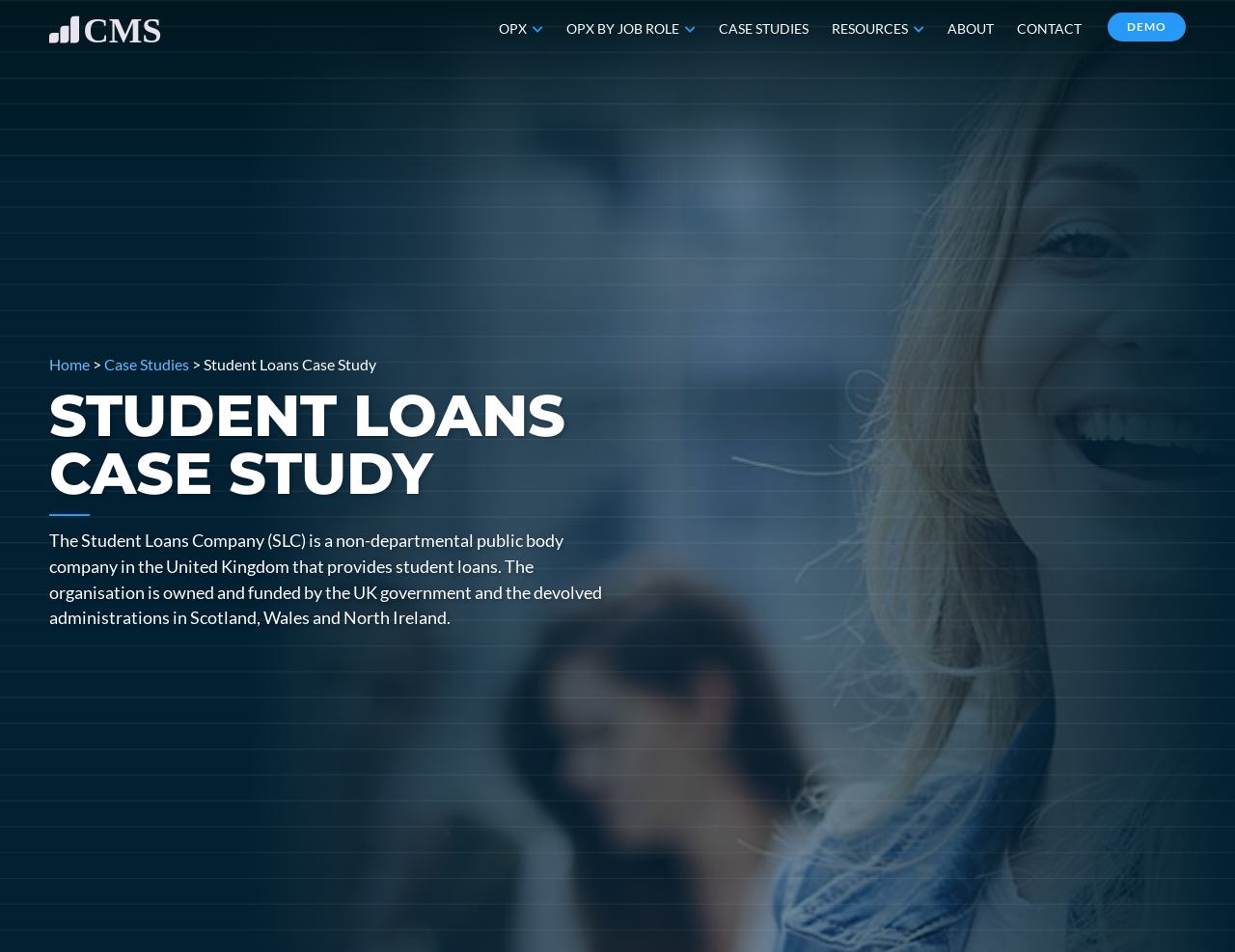How many links are in the top navigation bar?
Utilize the information in the image to give a detailed answer to the question.

I counted the links in the top navigation bar by looking at the links with y-coordinates around 0.0, which are 'OPX', 'OPX BY JOB ROLE', 'CASE STUDIES', 'RESOURCES', 'ABOUT', 'CONTACT', and 'DEMO'.